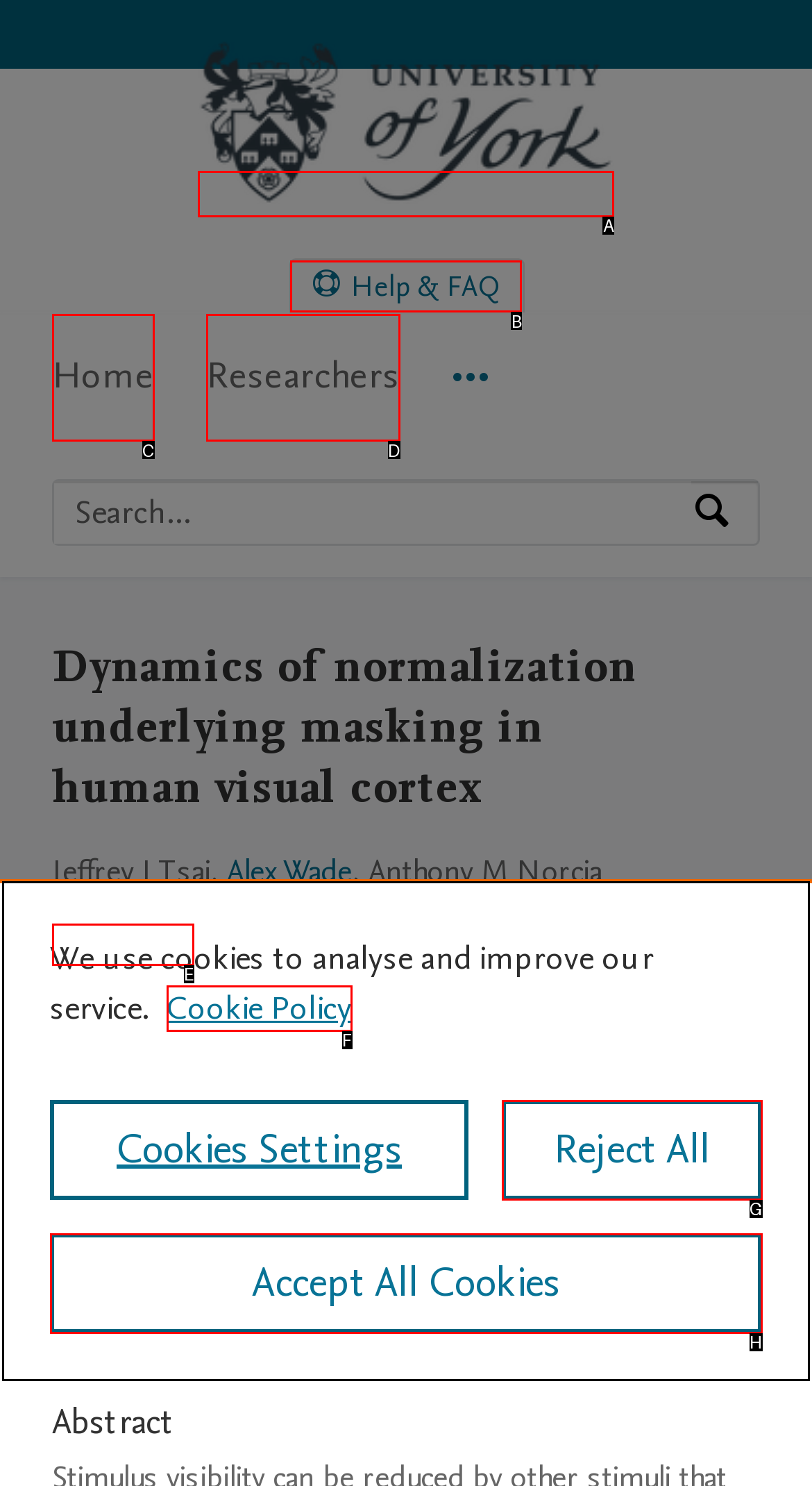Determine the letter of the UI element that you need to click to perform the task: Go to York Research Database Home.
Provide your answer with the appropriate option's letter.

A